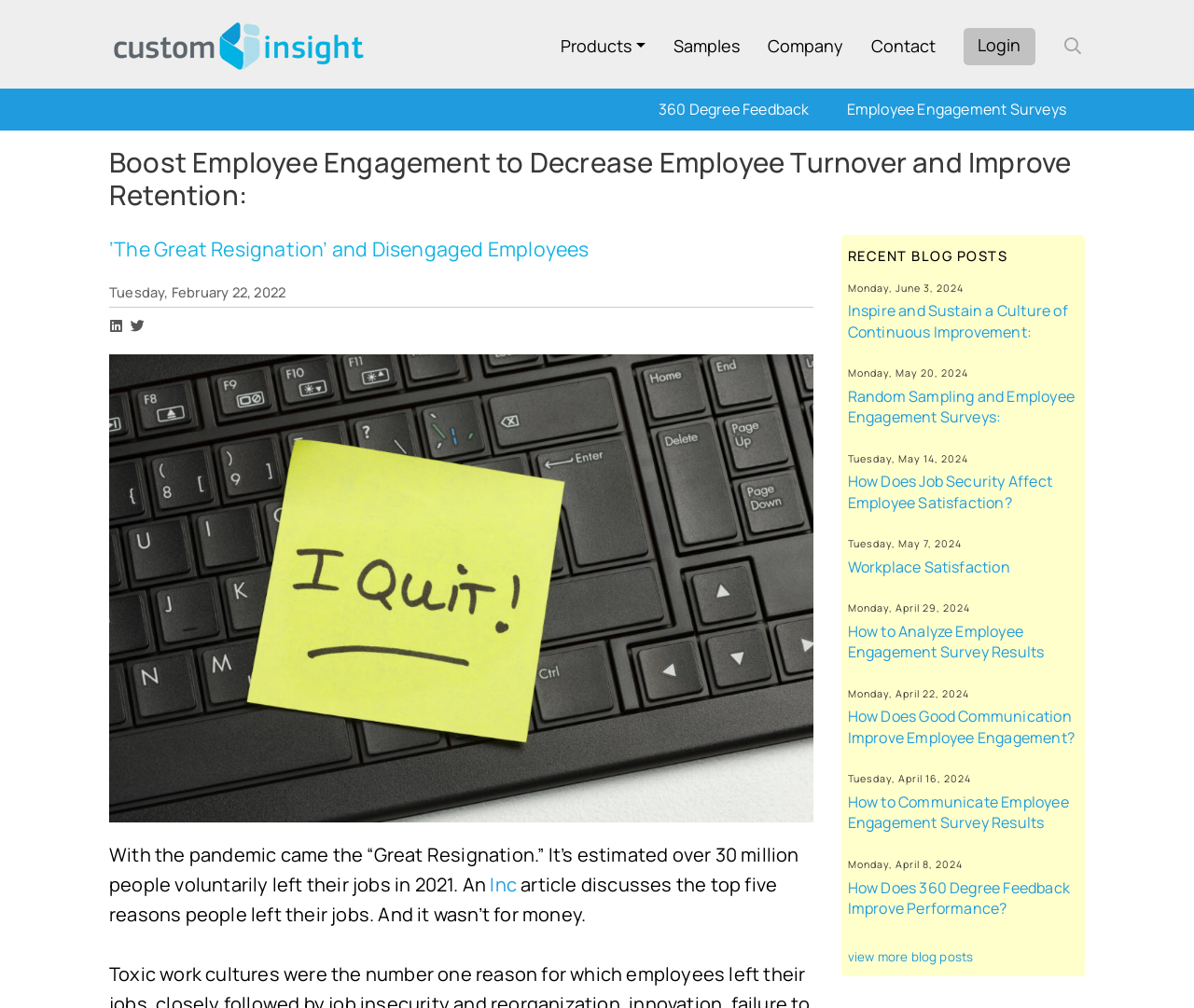Locate the bounding box coordinates of the clickable region necessary to complete the following instruction: "search". Provide the coordinates in the format of four float numbers between 0 and 1, i.e., [left, top, right, bottom].

[0.89, 0.033, 0.906, 0.057]